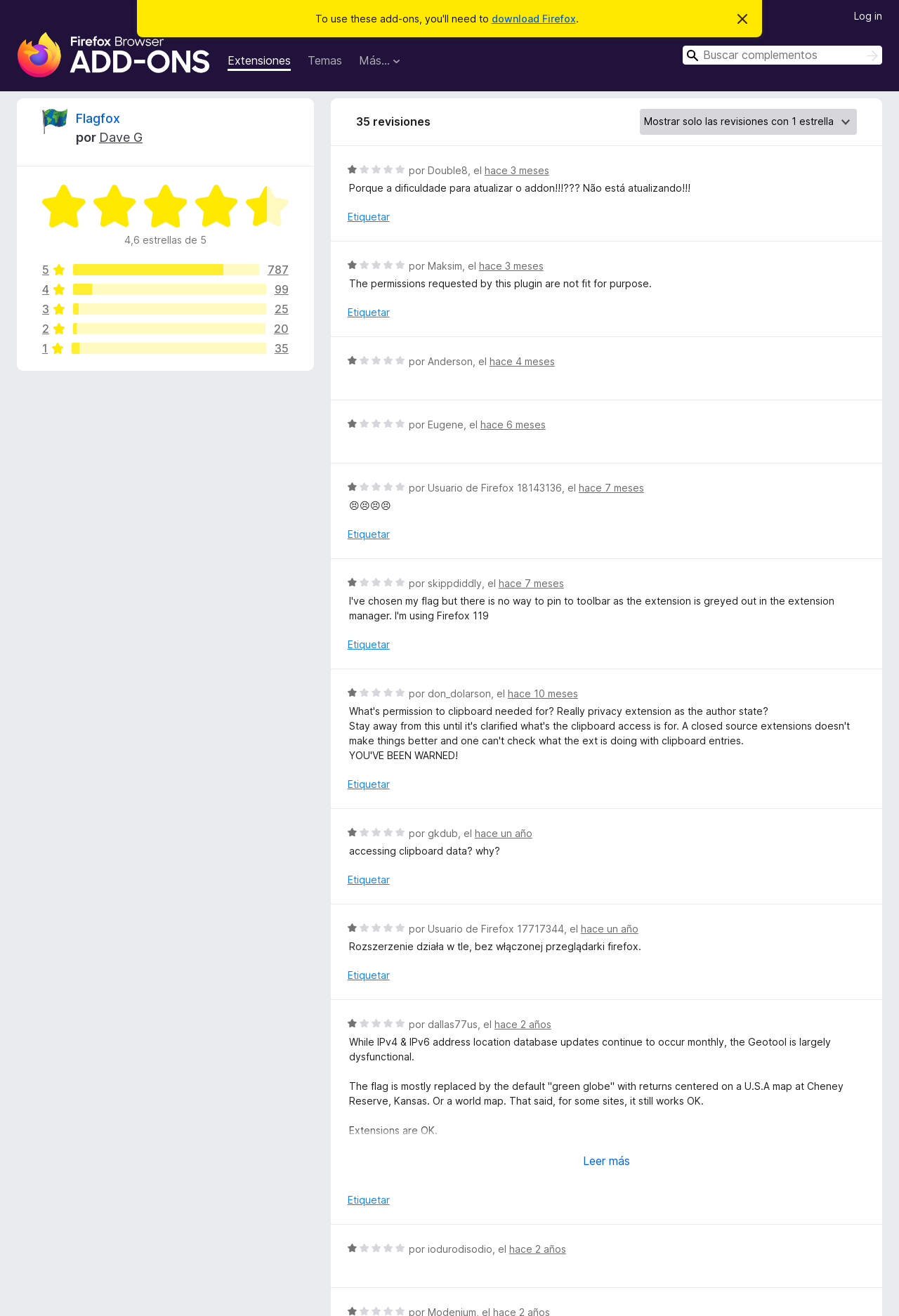Using a single word or phrase, answer the following question: 
What is the name of the developer of Flagfox?

Dave G